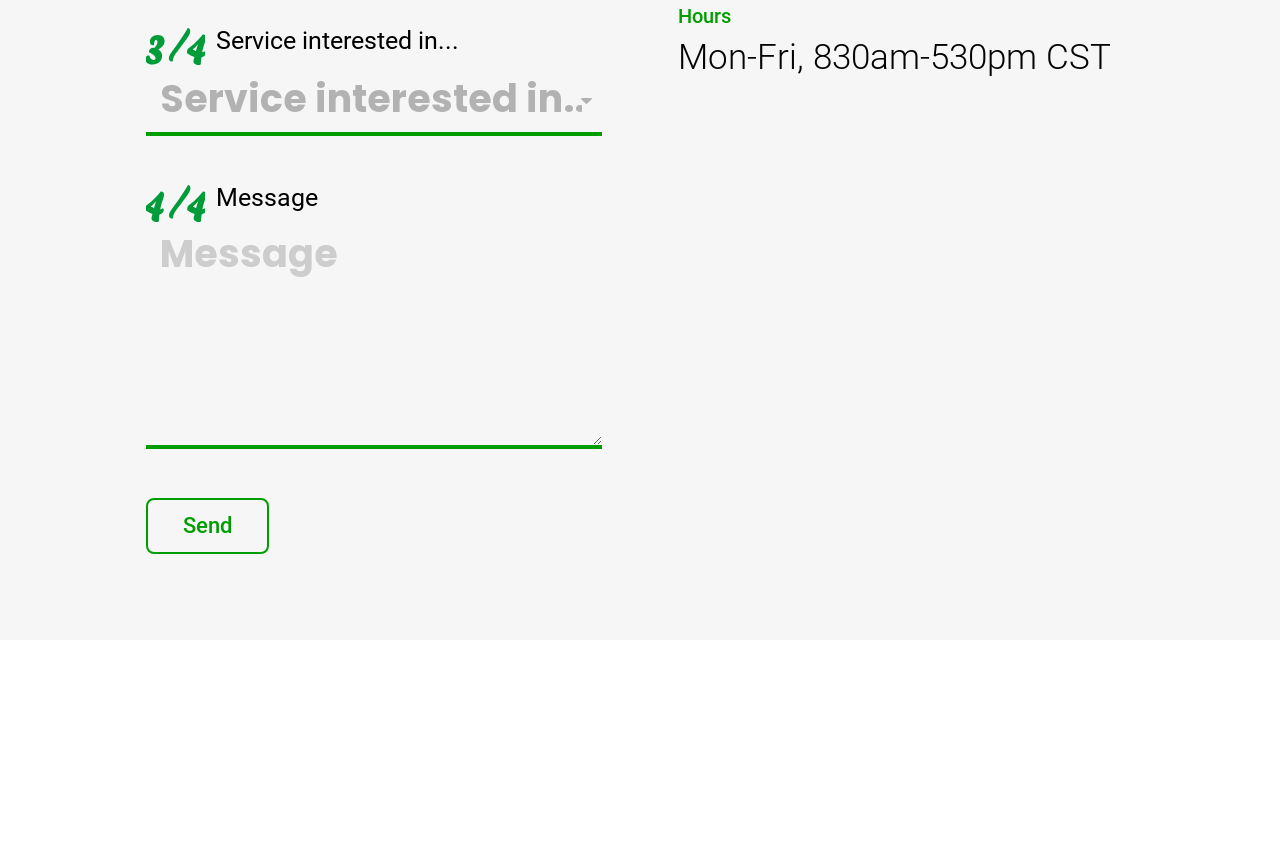Determine the bounding box for the UI element that matches this description: "CLICK_CURRENT_PAGE".

[0.264, 0.978, 0.404, 0.999]